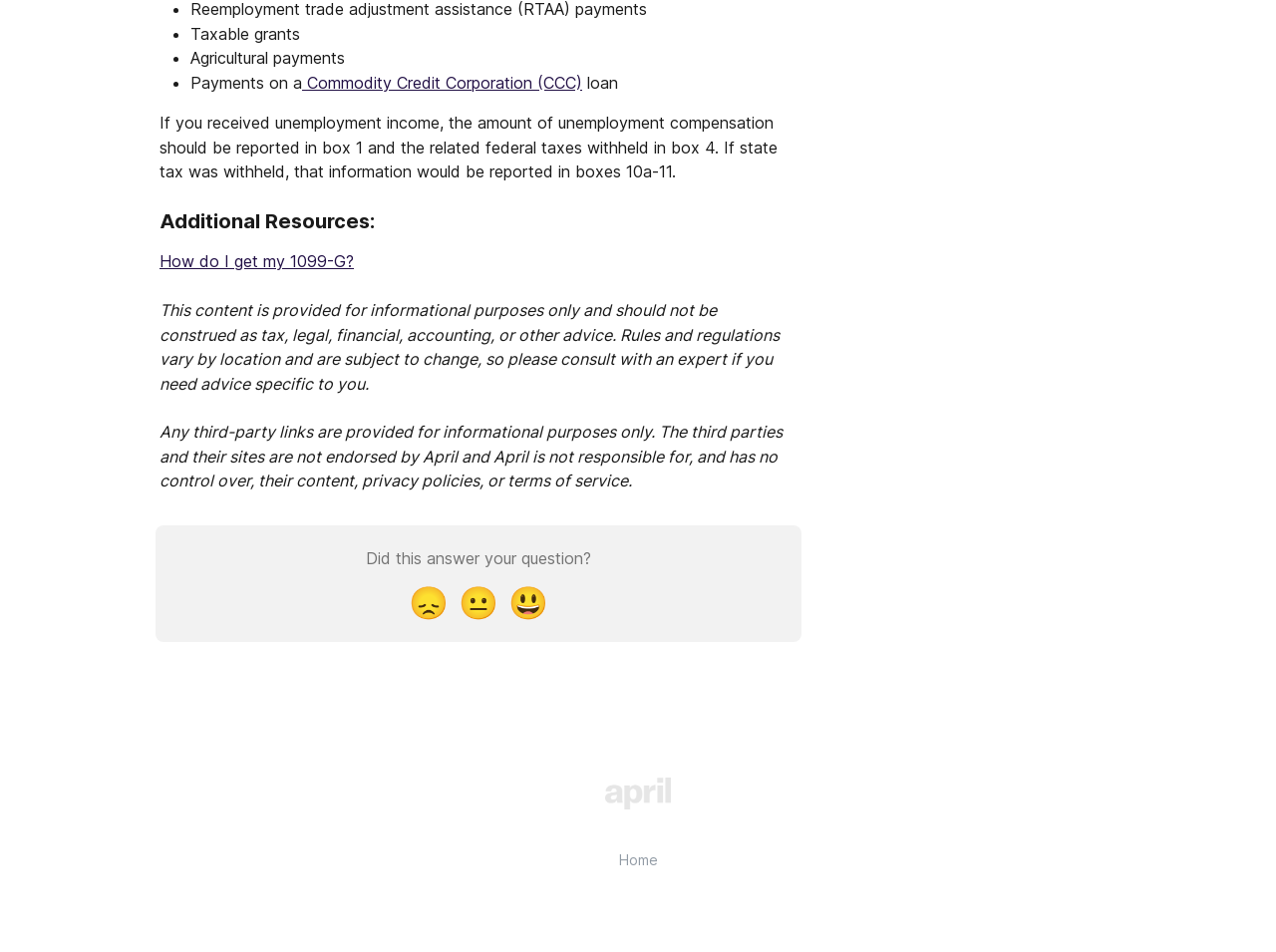Please determine the bounding box coordinates, formatted as (top-left x, top-left y, bottom-right x, bottom-right y), with all values as floating point numbers between 0 and 1. Identify the bounding box of the region described as: 😐

[0.355, 0.605, 0.395, 0.662]